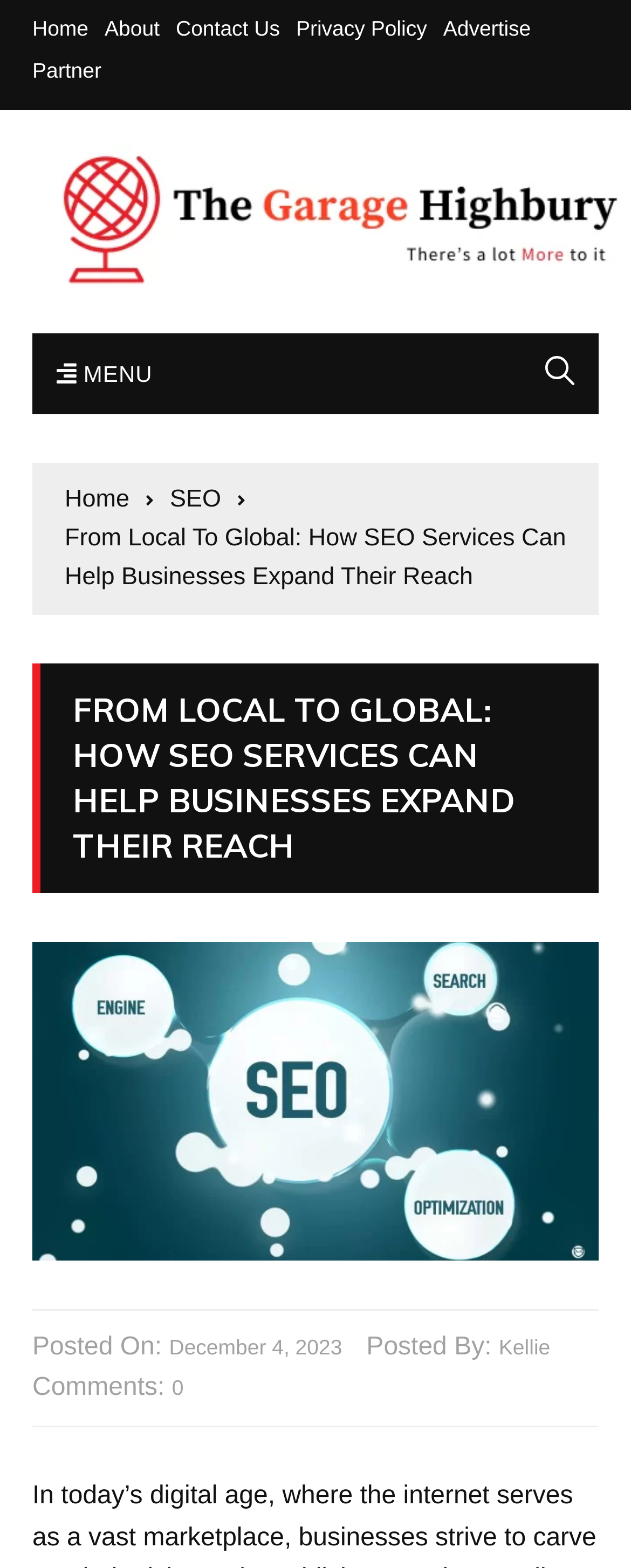Detail the various sections and features present on the webpage.

The webpage appears to be a blog post titled "From Local To Global: How SEO Services Can Help Businesses Expand Their Reach" on a website called "The Garage Highbury". 

At the top of the page, there is a navigation menu with links to "Home", "About", "Contact Us", "Privacy Policy", and "Advertise", aligned horizontally across the top. Below this, there is a secondary navigation menu with a "MENU" icon and a "Partner" link. 

On the top right corner, there is a social media icon. 

The main content of the page is divided into sections. The first section displays the title of the blog post in a large font, followed by an image related to the topic. 

Below the image, there is a section with metadata about the post, including the date "December 4, 2023" and the author "Kellie". 

Further down, there is a section with a "Comments" label, indicating that users can leave comments on the post, although currently, there are no comments.